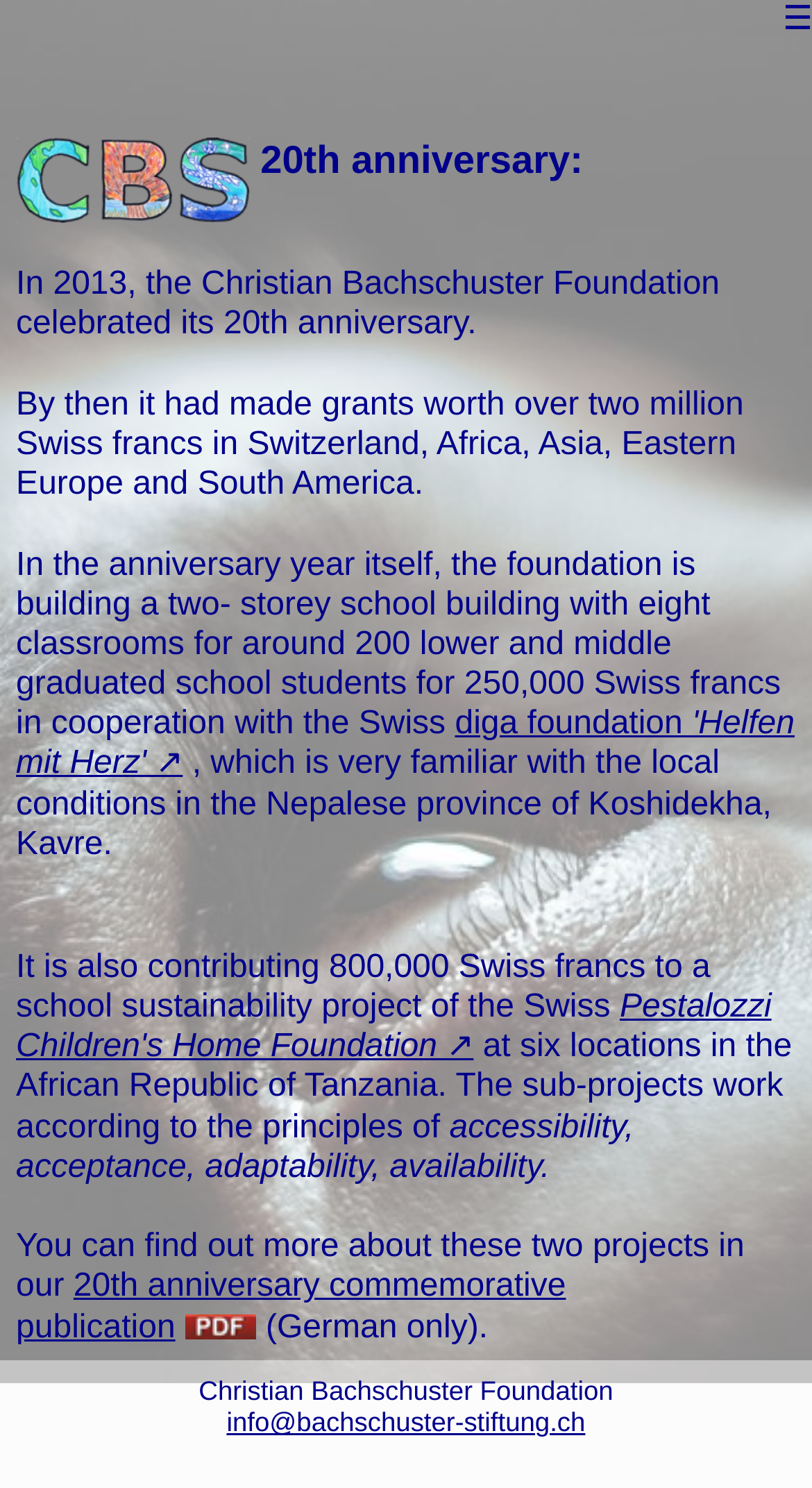Please answer the following question as detailed as possible based on the image: 
What is the name of the school building project in Nepal?

Although the webpage mentions a school building project in Nepal, it does not provide a specific name for the project. It only mentions that the project is in cooperation with the Swiss 'diga foundation 'Helfen mit Herz''.